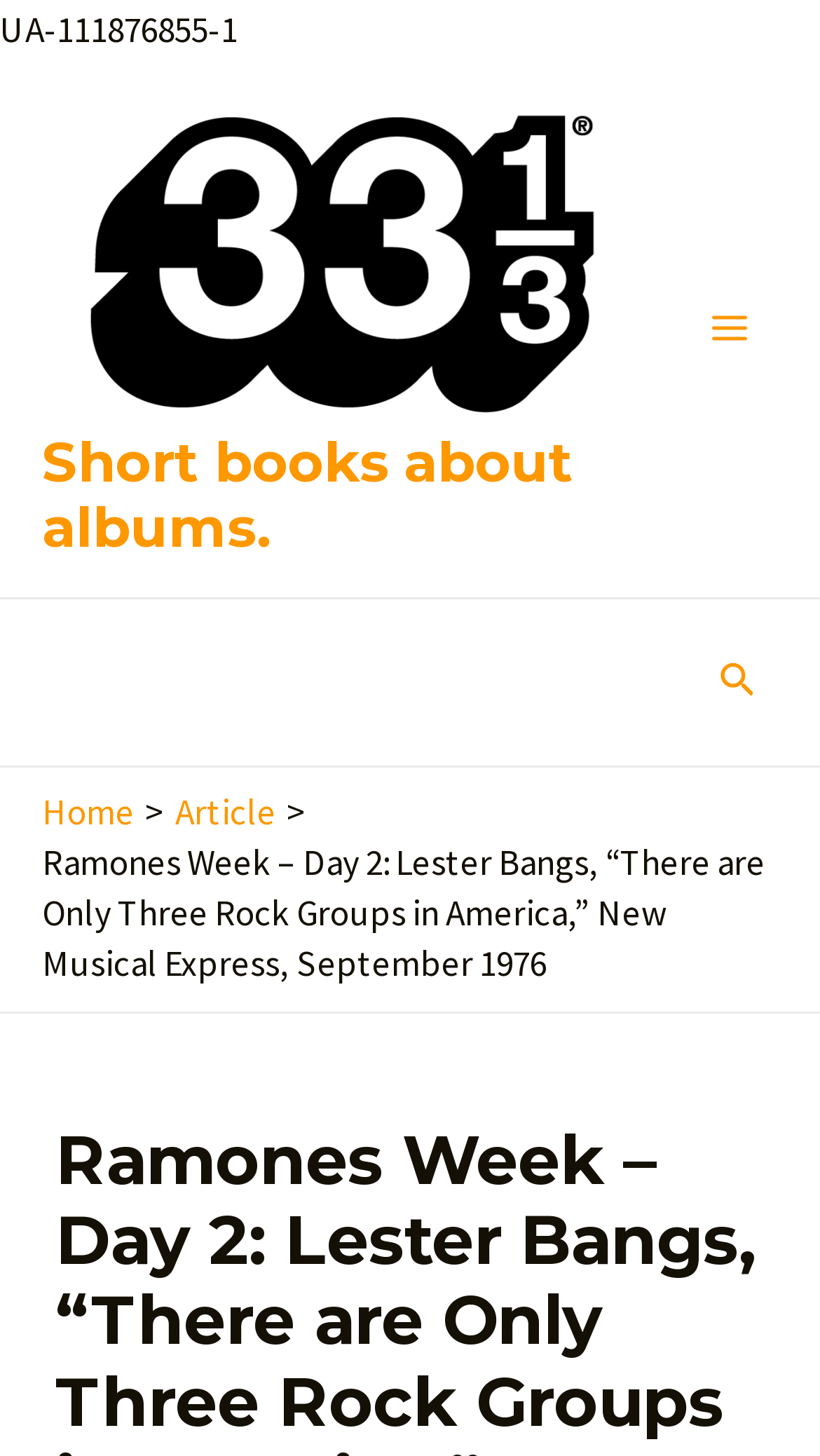Identify the bounding box coordinates for the UI element described as follows: "Tourism". Ensure the coordinates are four float numbers between 0 and 1, formatted as [left, top, right, bottom].

None